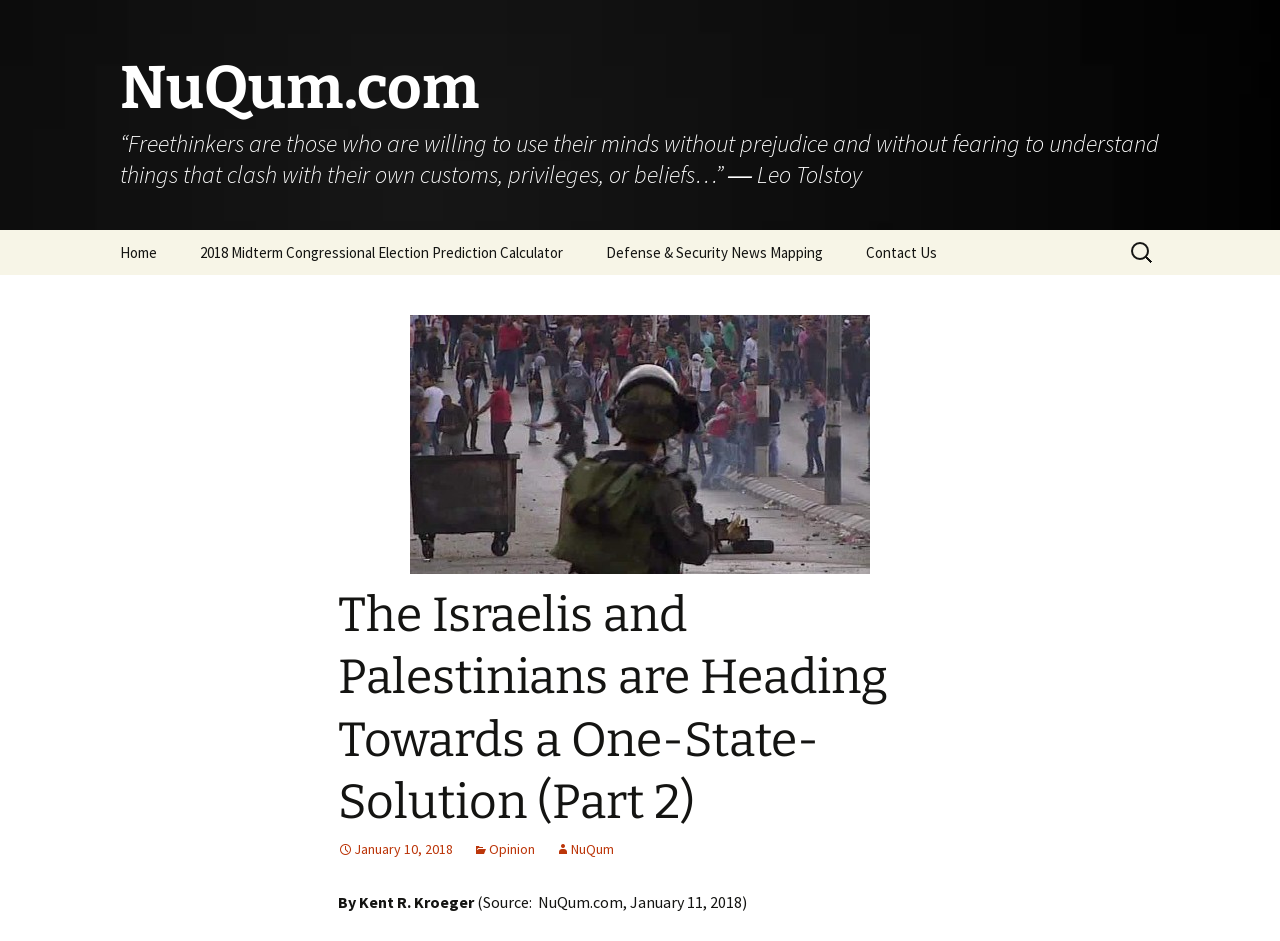Generate a comprehensive description of the contents of the webpage.

The webpage appears to be an article page from NuQum.com, a website focused on freethinking and intellectual discussions. At the top, there is a header section with a link to the website's homepage, accompanied by a quote from Leo Tolstoy. Below this, there is a navigation menu with links to various sections, including "Home", "About NuQum.com", and several topic categories such as "Defense & Security News Mapping", "Coronavirus, COVID-19, Pandemics and Public Health Crises", and "Elections".

To the right of the navigation menu, there is a search bar with a placeholder text "Search for:". Below the search bar, the main content of the webpage begins, with a heading that reads "The Israelis and Palestinians are Heading Towards a One-State-Solution (Part 2)". This is followed by a series of links, including the date of publication, the category "Opinion", and the author's name, Kent R. Kroeger. The article's content is not explicitly described in the accessibility tree, but it likely follows below these links.

At the bottom of the page, there is a link to "Contact Us" and a copyright notice. Overall, the webpage has a clean and organized layout, with clear headings and concise text.